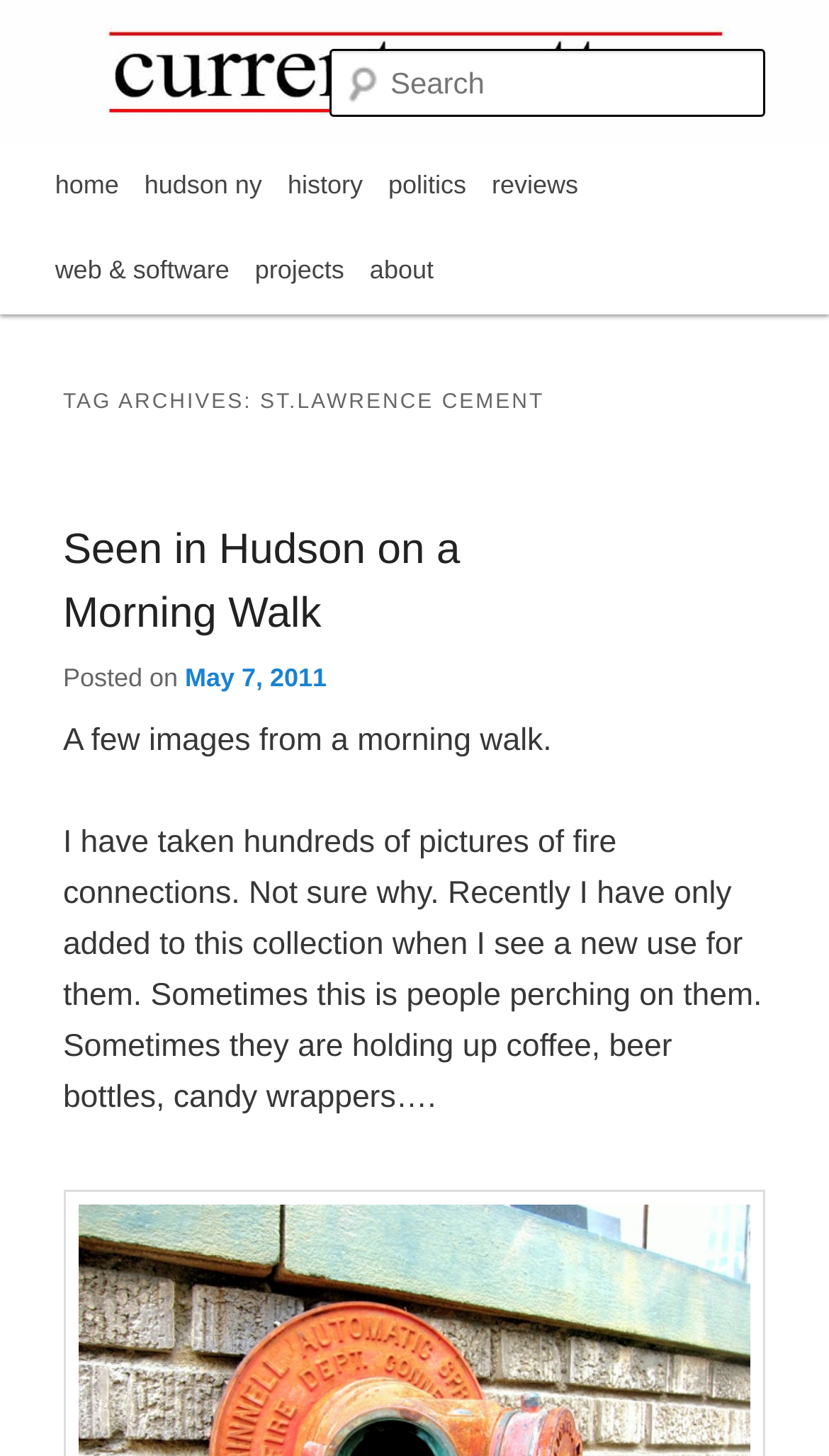Describe the webpage meticulously, covering all significant aspects.

The webpage is titled "St.lawrence cement | Mark Orton's CurrentMatters" and appears to be a personal blog or website. At the top, there are two links, "Skip to primary content" and "Skip to secondary content", which are likely accessibility features. 

Below these links, there is a heading that reads "Mark Orton's CurrentMatters", which is also a link. This heading is followed by another heading that says "thoughts on the passing scene from Mr. Wonderful's World". 

On the left side of the page, there is a menu with links to different sections of the website, including "home", "hudson ny", "history", "politics", "reviews", "web & software", "projects", and "about". 

In the main content area, there is a search box with a label "Search Search". Below the search box, there is a header that reads "TAG ARCHIVES: ST.LAWRENCE CEMENT". 

Under this header, there is a heading that says "Seen in Hudson on a Morning Walk", which is also a link. This heading is followed by a paragraph of text that describes a morning walk in Hudson, accompanied by a few images. The text also mentions the author's habit of taking pictures of fire connections and their various uses. The date of the post, "May 7, 2011", is also displayed.